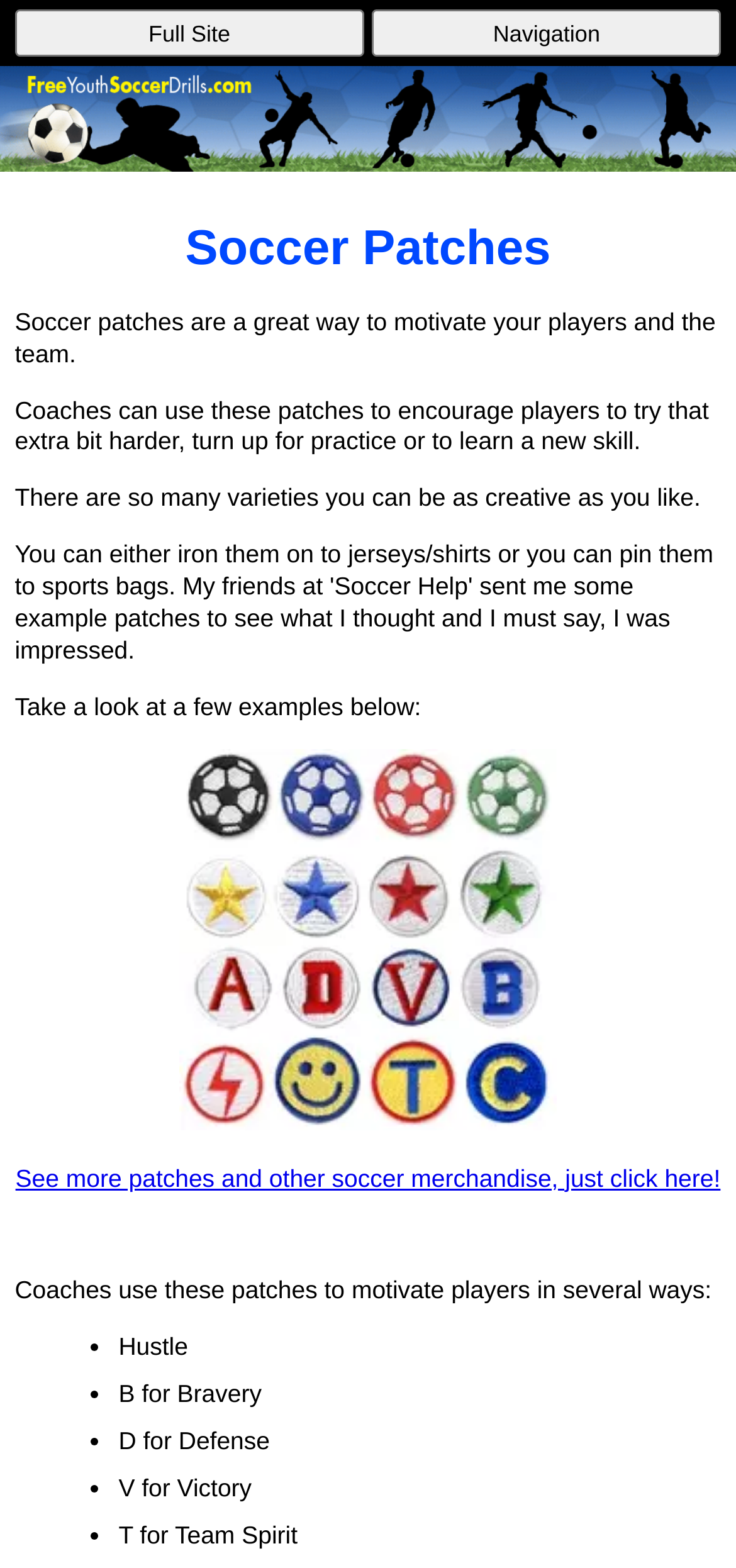How many examples of patches are shown below the text?
Please provide a comprehensive answer based on the visual information in the image.

After the text 'Take a look at a few examples below:', there is only one image of a patch shown, which is an example of a soccer patch.